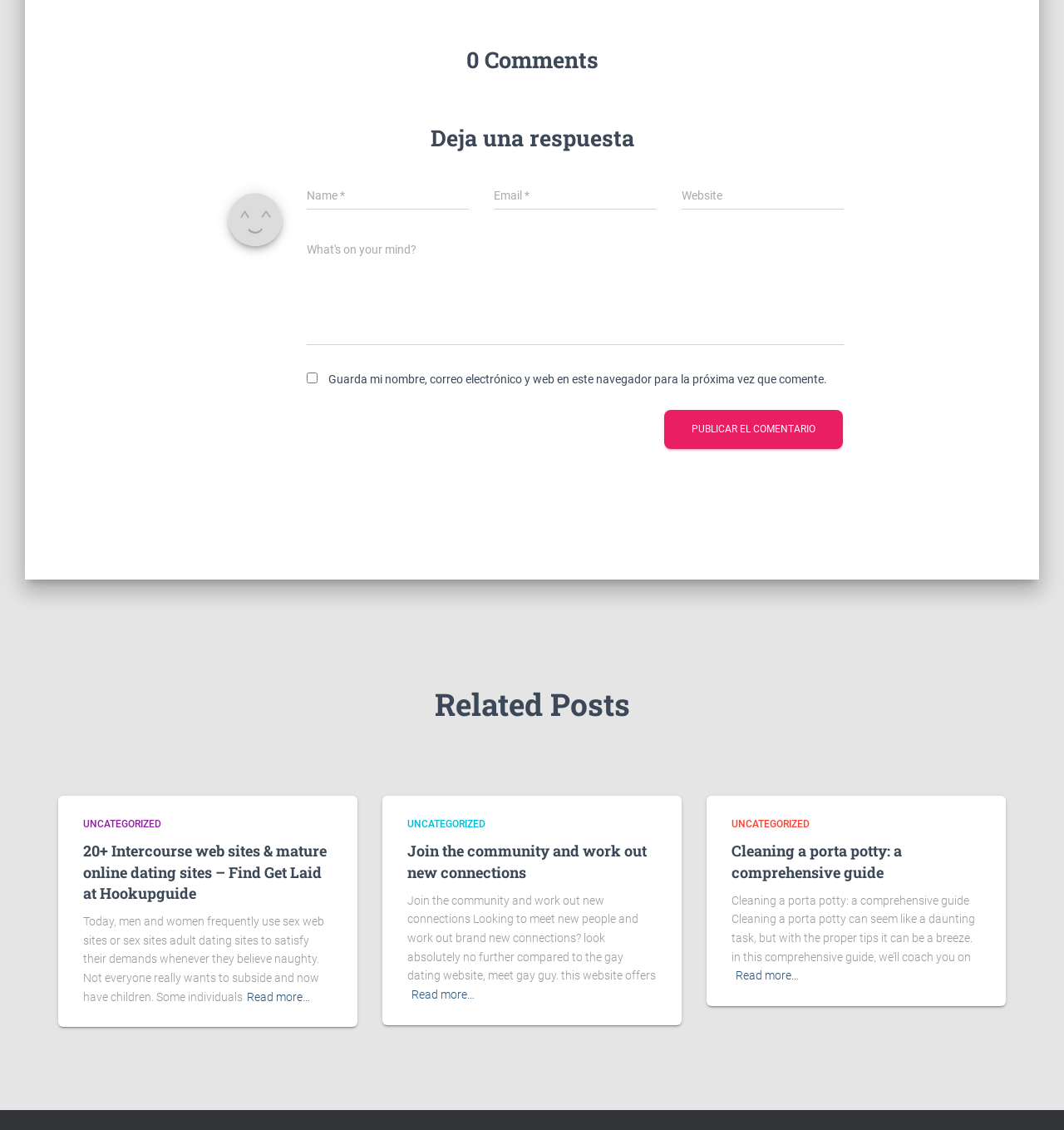What is the function of the checkbox in the comment form?
From the details in the image, answer the question comprehensively.

The checkbox in the comment form is labeled 'Guarda mi nombre, correo electrónico y web en este navegador para la próxima vez que comente.', which translates to 'Save my name, email, and website in this browser for the next time I comment.' This suggests that the checkbox allows users to save their information for future comments, making it easier to leave comments on the website.